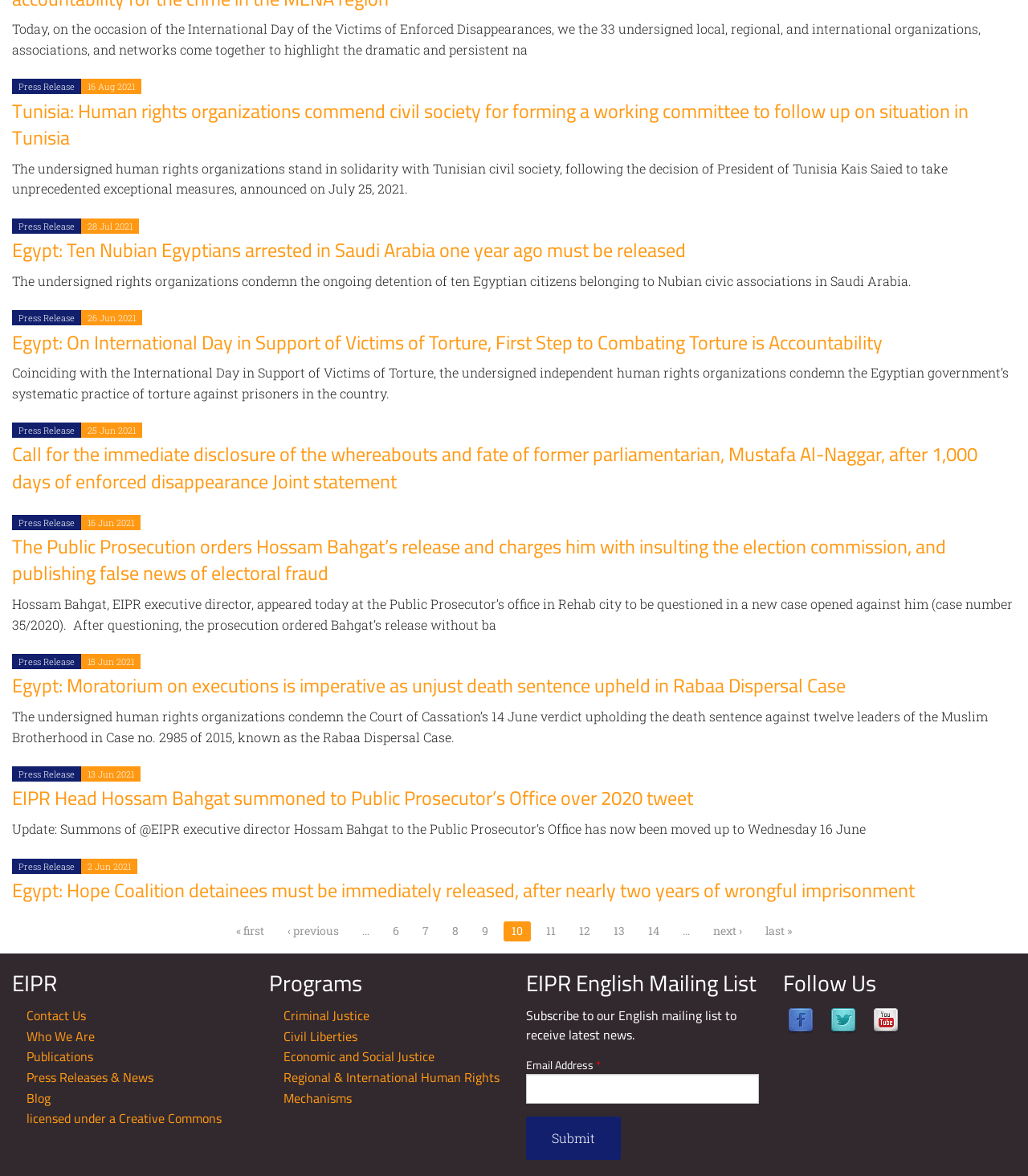Please indicate the bounding box coordinates of the element's region to be clicked to achieve the instruction: "Click on the 'Tunisia: Human rights organizations commend civil society for forming a working committee to follow up on situation in Tunisia' link". Provide the coordinates as four float numbers between 0 and 1, i.e., [left, top, right, bottom].

[0.012, 0.079, 0.942, 0.133]